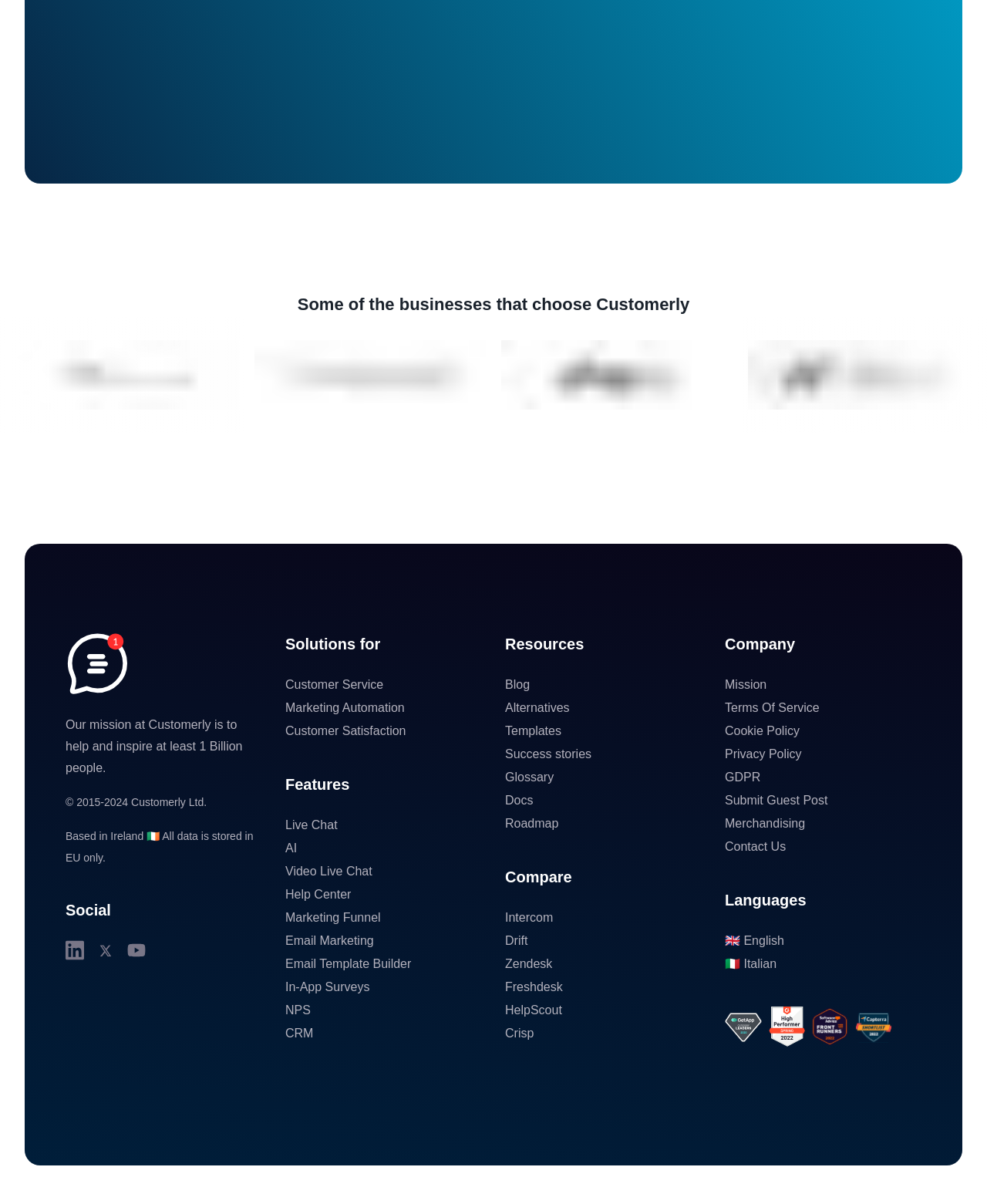What social media platforms does Customerly have a presence on?
Use the image to give a comprehensive and detailed response to the question.

The webpage displays links to Customerly's social media profiles, including Linkedin, X, and Youtube, which are located at the bottom-left section of the webpage.